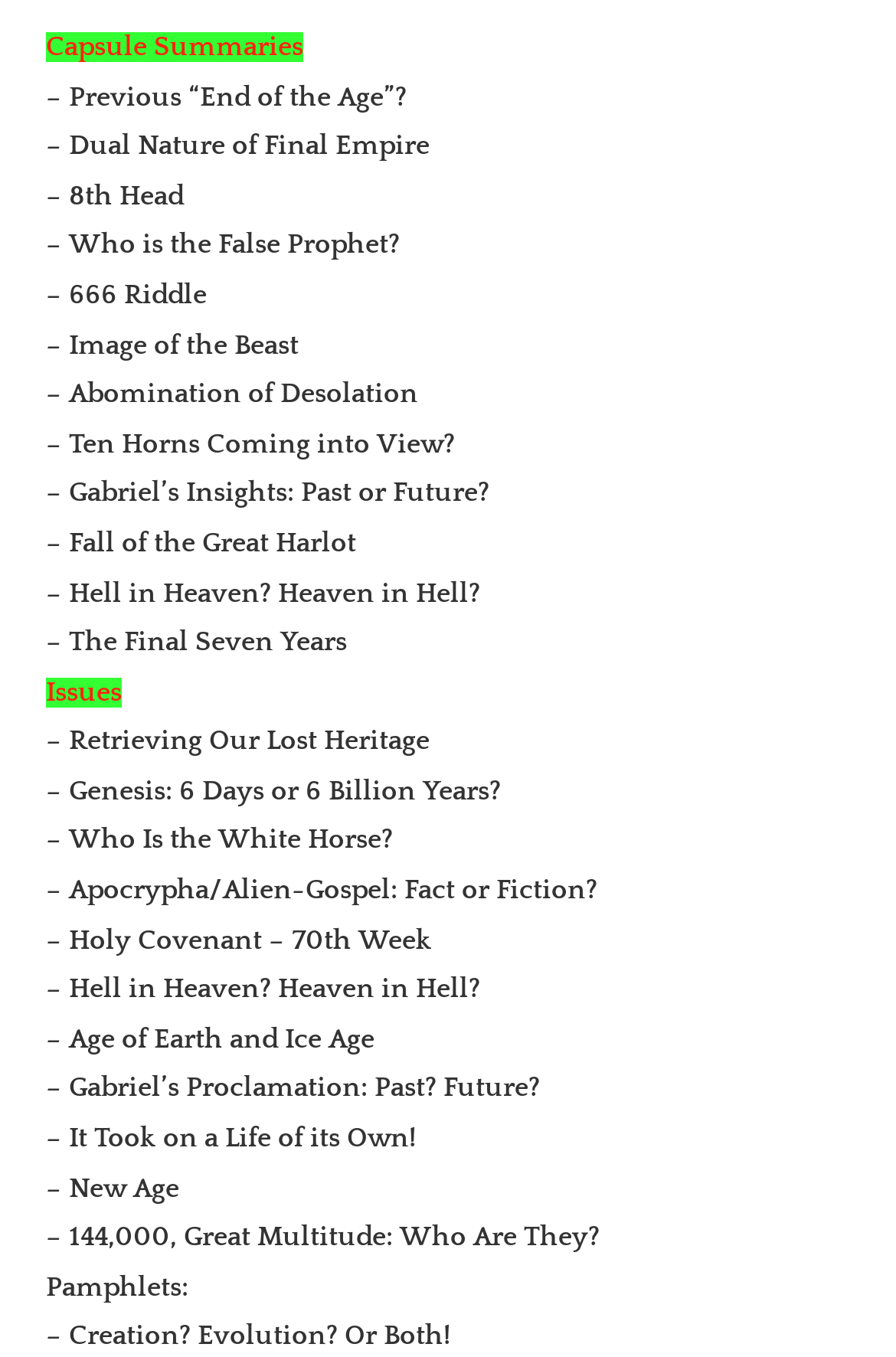Find the bounding box coordinates of the element to click in order to complete this instruction: "Browse 'Issues' page". The bounding box coordinates must be four float numbers between 0 and 1, denoted as [left, top, right, bottom].

[0.051, 0.499, 0.136, 0.521]